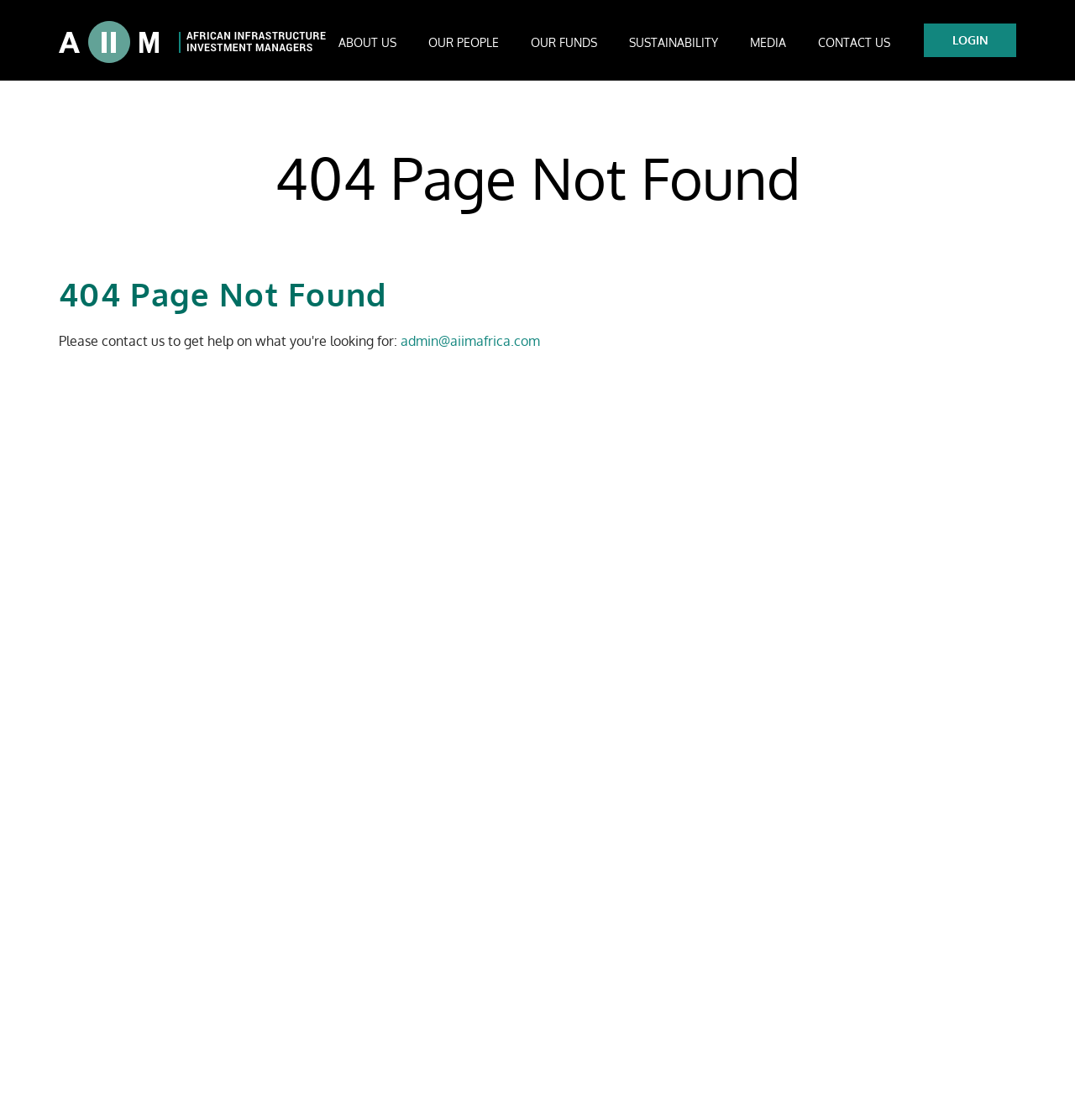Can you determine the bounding box coordinates of the area that needs to be clicked to fulfill the following instruction: "go to about us page"?

[0.309, 0.0, 0.375, 0.072]